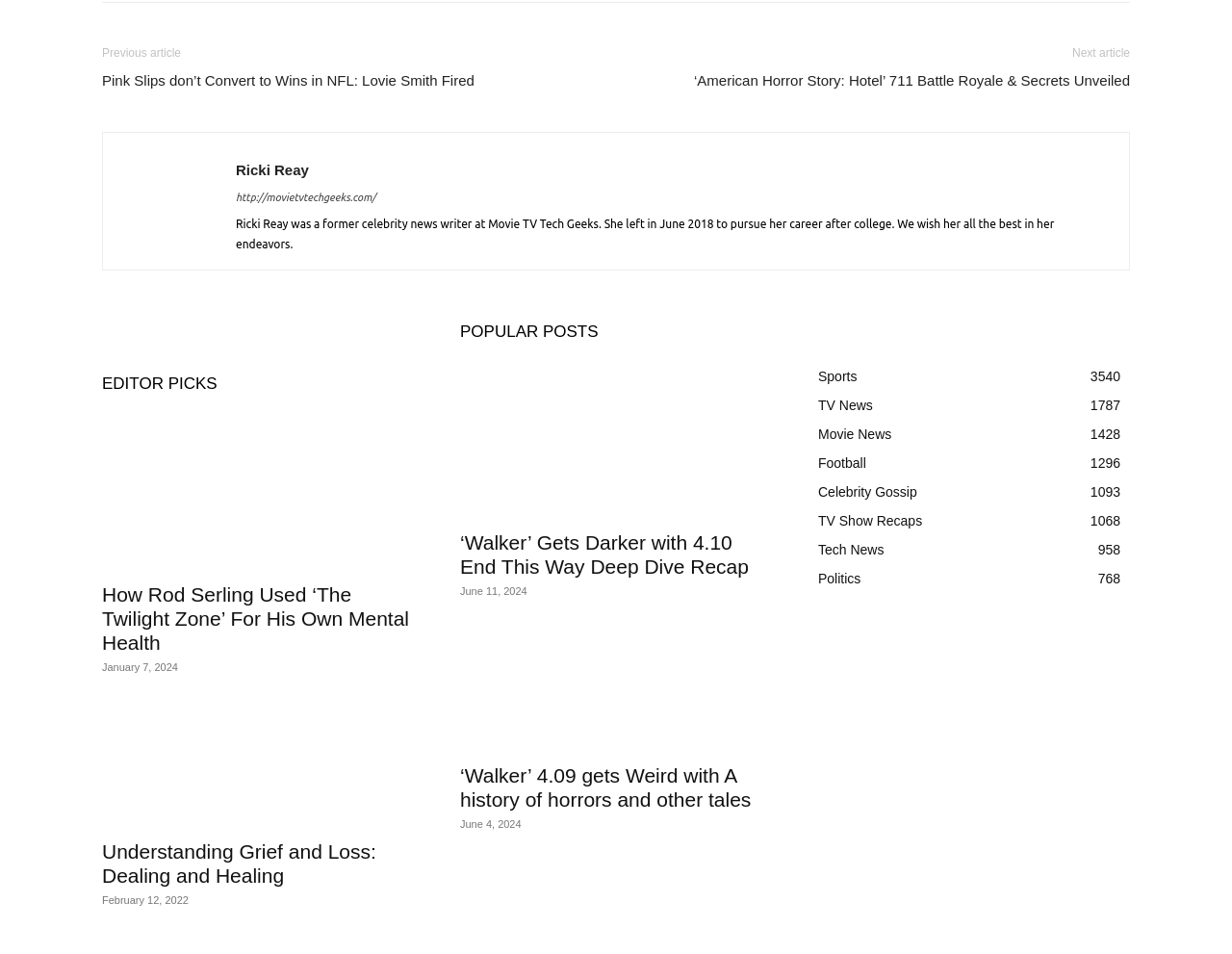Give a concise answer using only one word or phrase for this question:
What is the name of the TV show with the most recent recap?

Walker